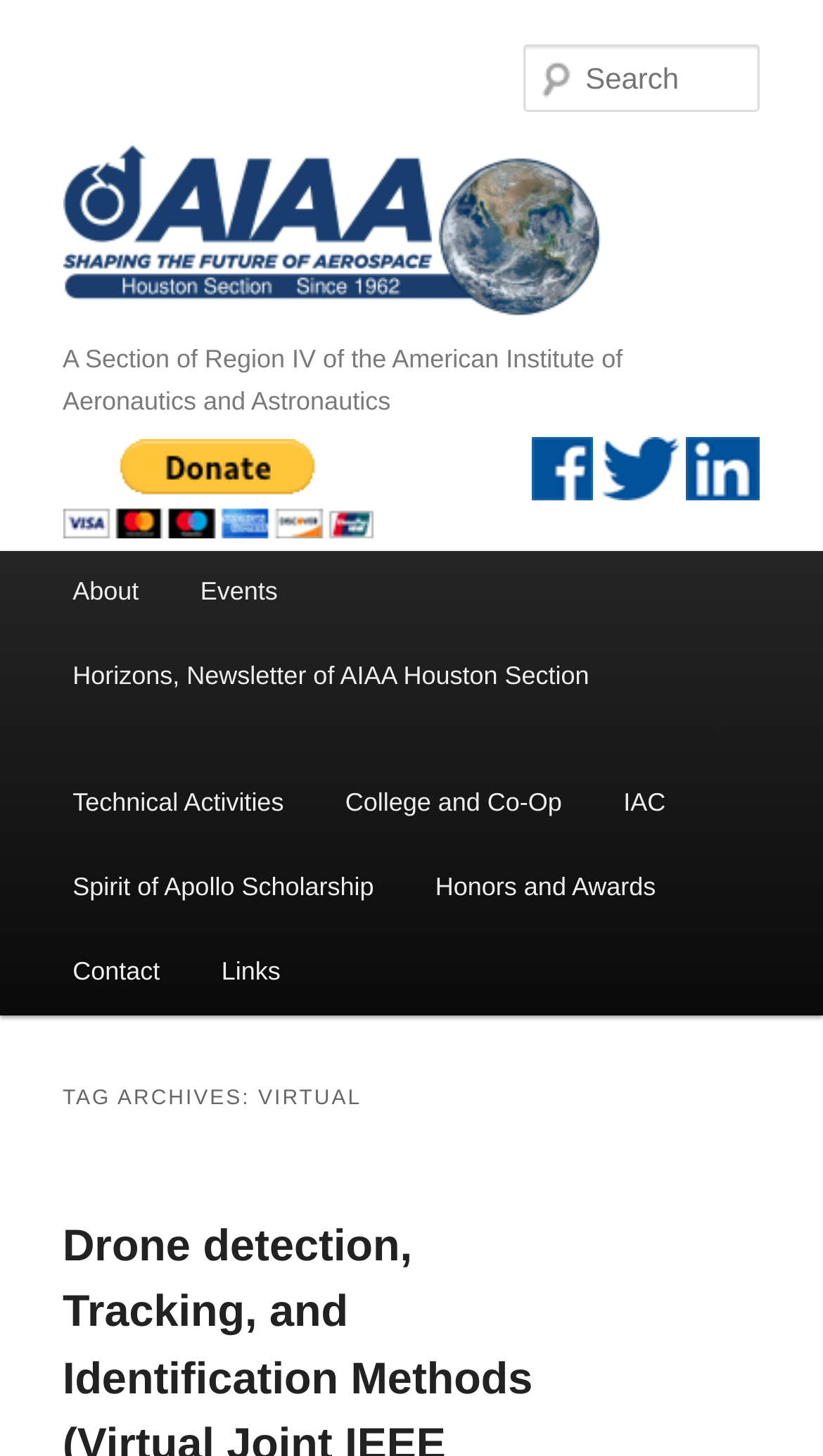Please identify the bounding box coordinates of the element's region that needs to be clicked to fulfill the following instruction: "Contact AIAA Houston Section". The bounding box coordinates should consist of four float numbers between 0 and 1, i.e., [left, top, right, bottom].

[0.051, 0.639, 0.232, 0.697]